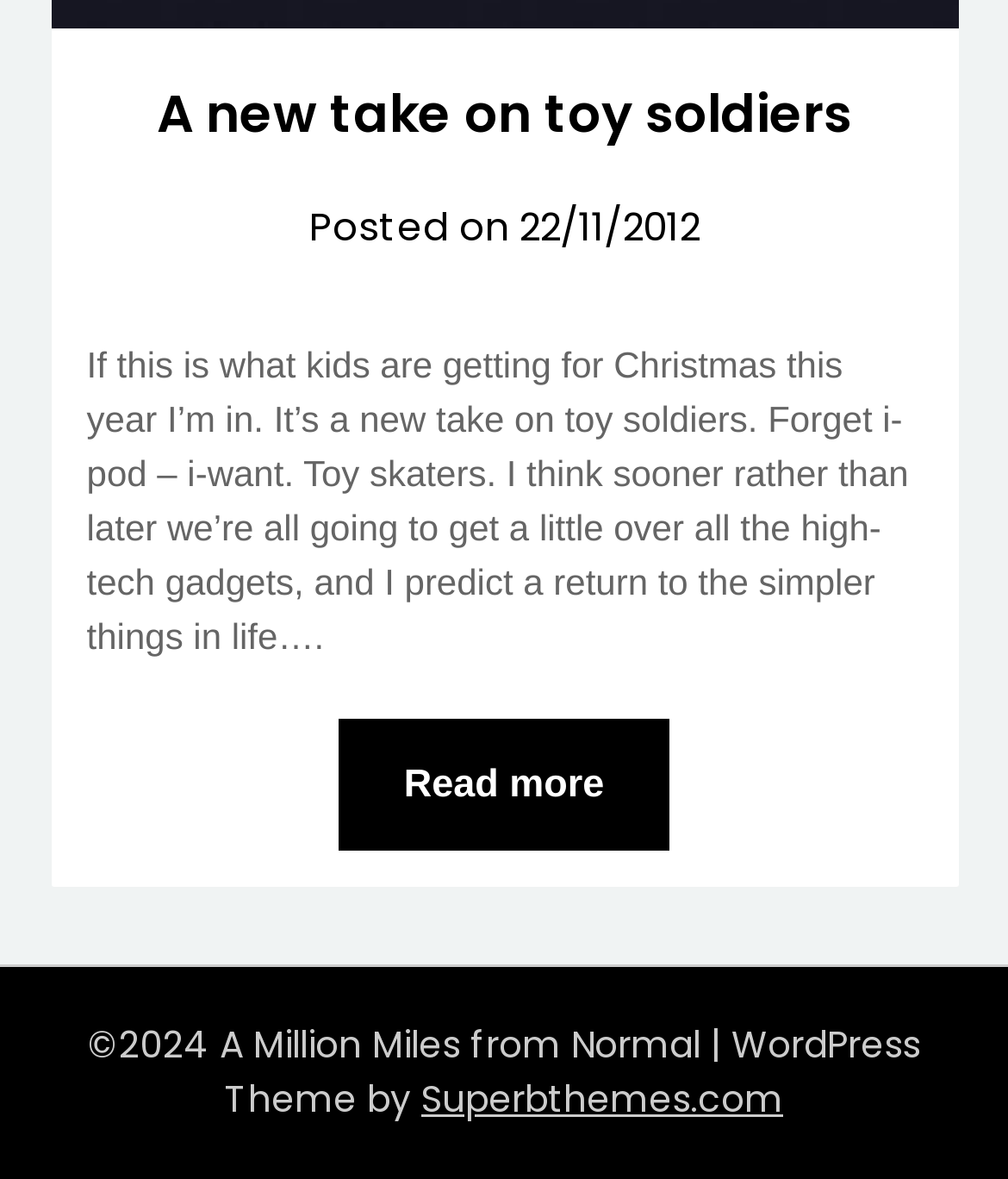When was the blog post published?
We need a detailed and meticulous answer to the question.

The publication date of the blog post can be found in the link text '22/11/2012' which is accompanied by the static text 'Posted on'.